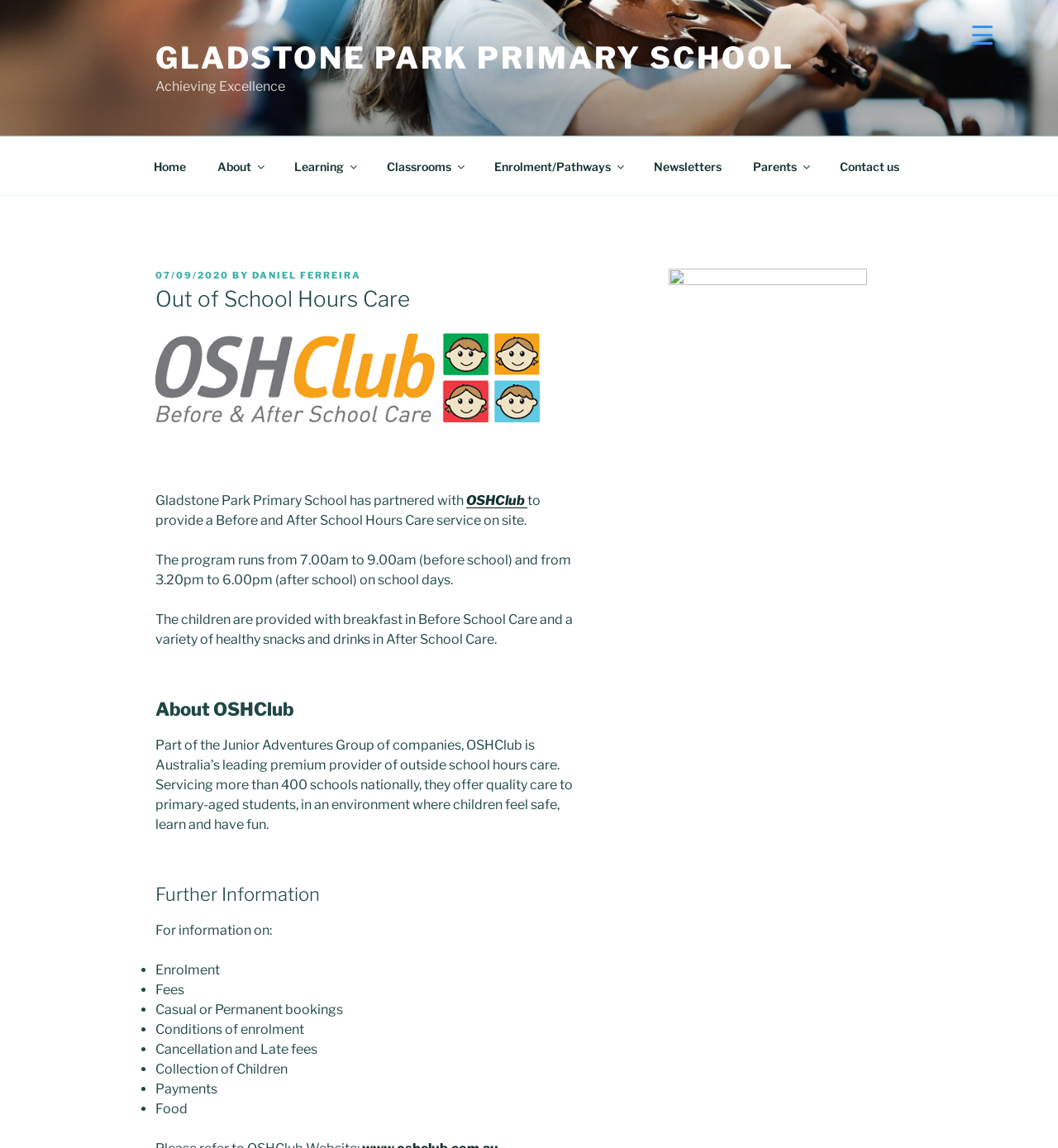Illustrate the webpage with a detailed description.

The webpage is about Out of School Hours Care at Gladstone Park Primary School. At the top, there is a menu trigger button on the right side, and a link to the school's homepage on the left side, accompanied by a subtitle "Achieving Excellence". Below this, there is a top menu navigation bar with links to various sections of the website, including Home, About, Learning, Classrooms, Enrolment/Pathways, Newsletters, Parents, and Contact us.

The main content of the page is divided into sections. The first section has a heading "Out of School Hours Care" and a figure below it. The text explains that the school has partnered with OSHClub to provide a Before and After School Hours Care service on site. The program's operating hours and services are described, including breakfast and snacks provided to the children.

The next section is about OSHClub, describing it as Australia's leading premium provider of outside school hours care, servicing over 400 schools nationally. The section provides information on the quality care provided to primary-aged students in a safe and fun environment.

The final section is titled "Further Information" and provides a list of topics related to the Out of School Hours Care service, including enrolment, fees, casual or permanent bookings, conditions of enrolment, cancellation and late fees, collection of children, payments, and food.

On the right side of the page, there is a complementary section titled "Blog Sidebar" with an image.